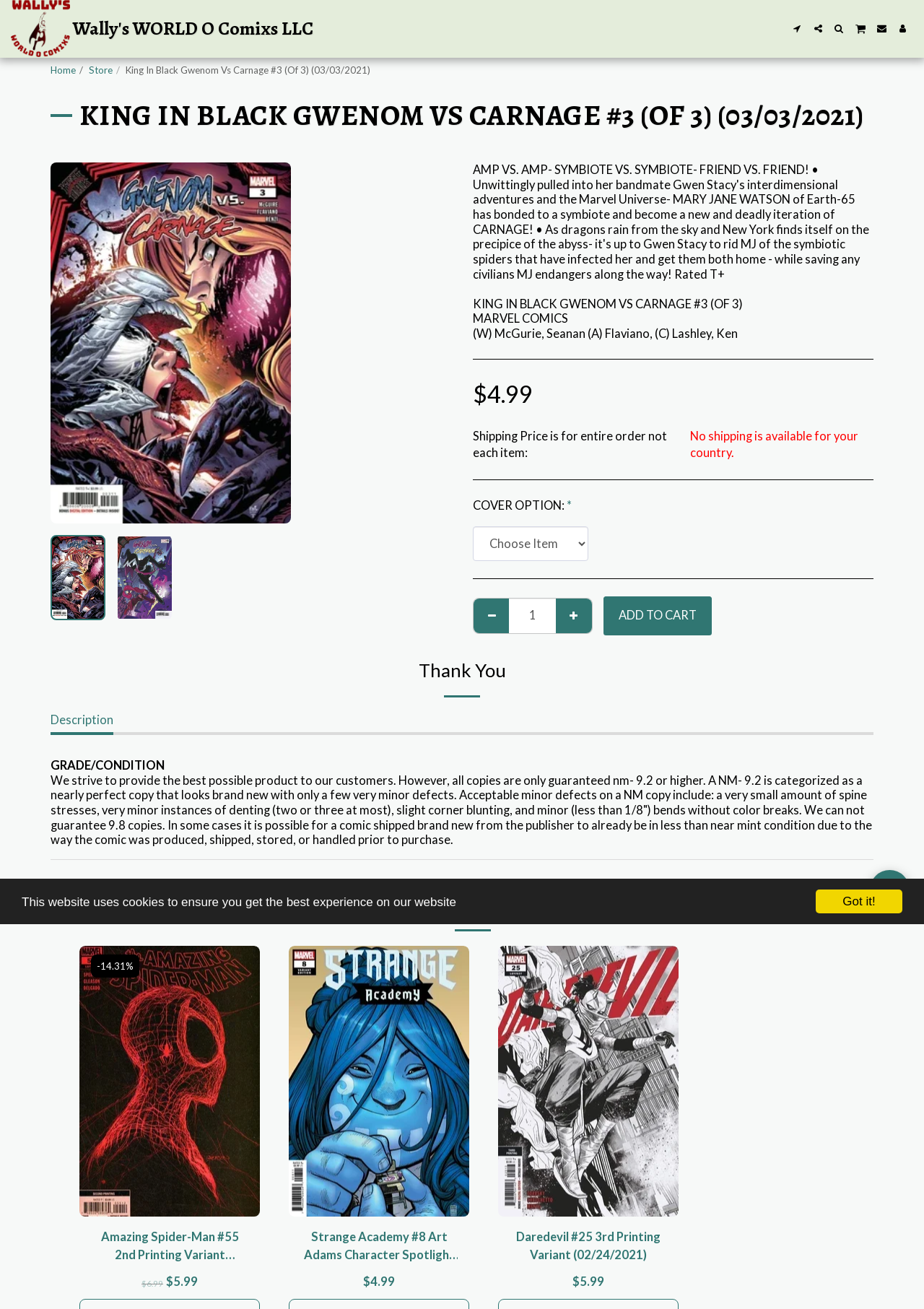Please identify the bounding box coordinates of the element on the webpage that should be clicked to follow this instruction: "Click the 'Home' link". The bounding box coordinates should be given as four float numbers between 0 and 1, formatted as [left, top, right, bottom].

[0.055, 0.049, 0.082, 0.058]